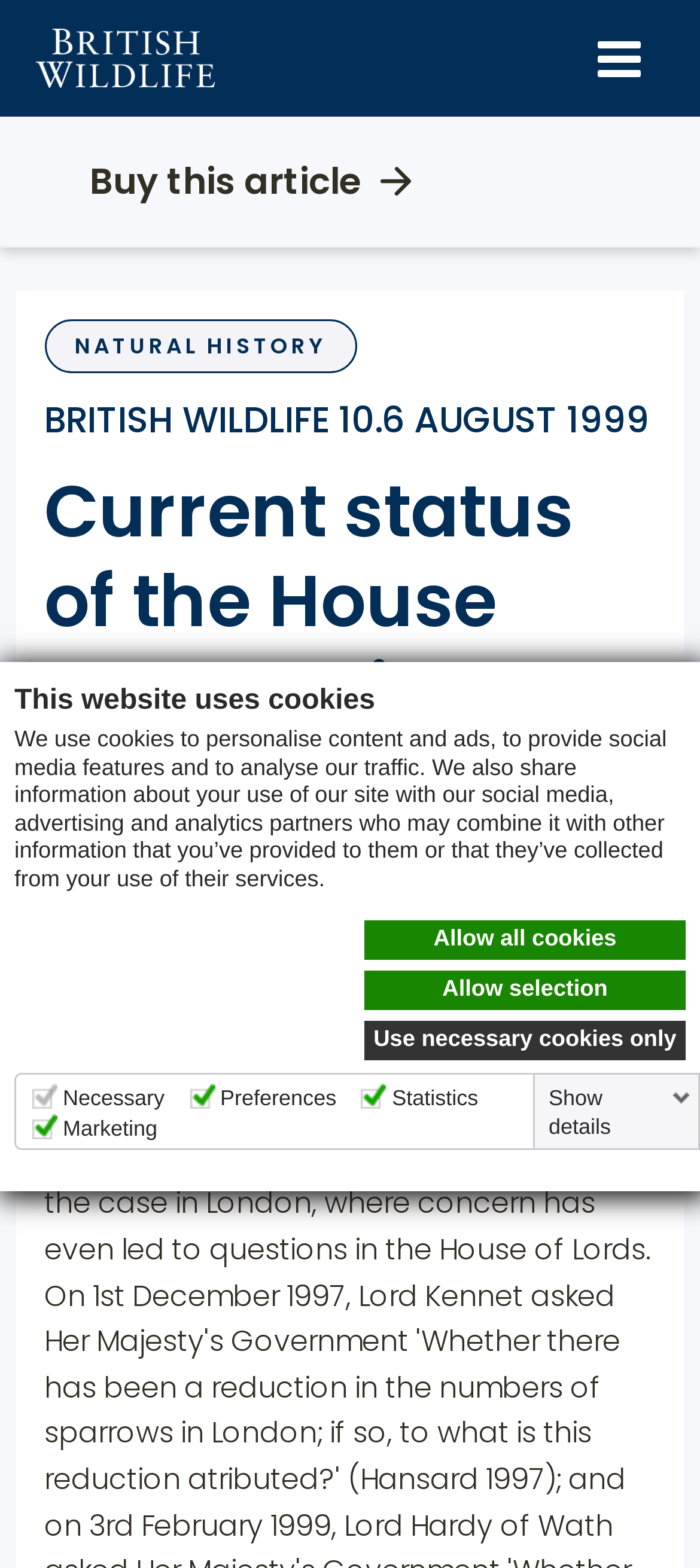What is the scientific name of the House Sparrow?
From the details in the image, provide a complete and detailed answer to the question.

I determined the answer by looking at the article content section of the webpage, where I saw a static text element with the scientific name 'Passer domesticus' mentioned alongside the common name 'House Sparrow'.